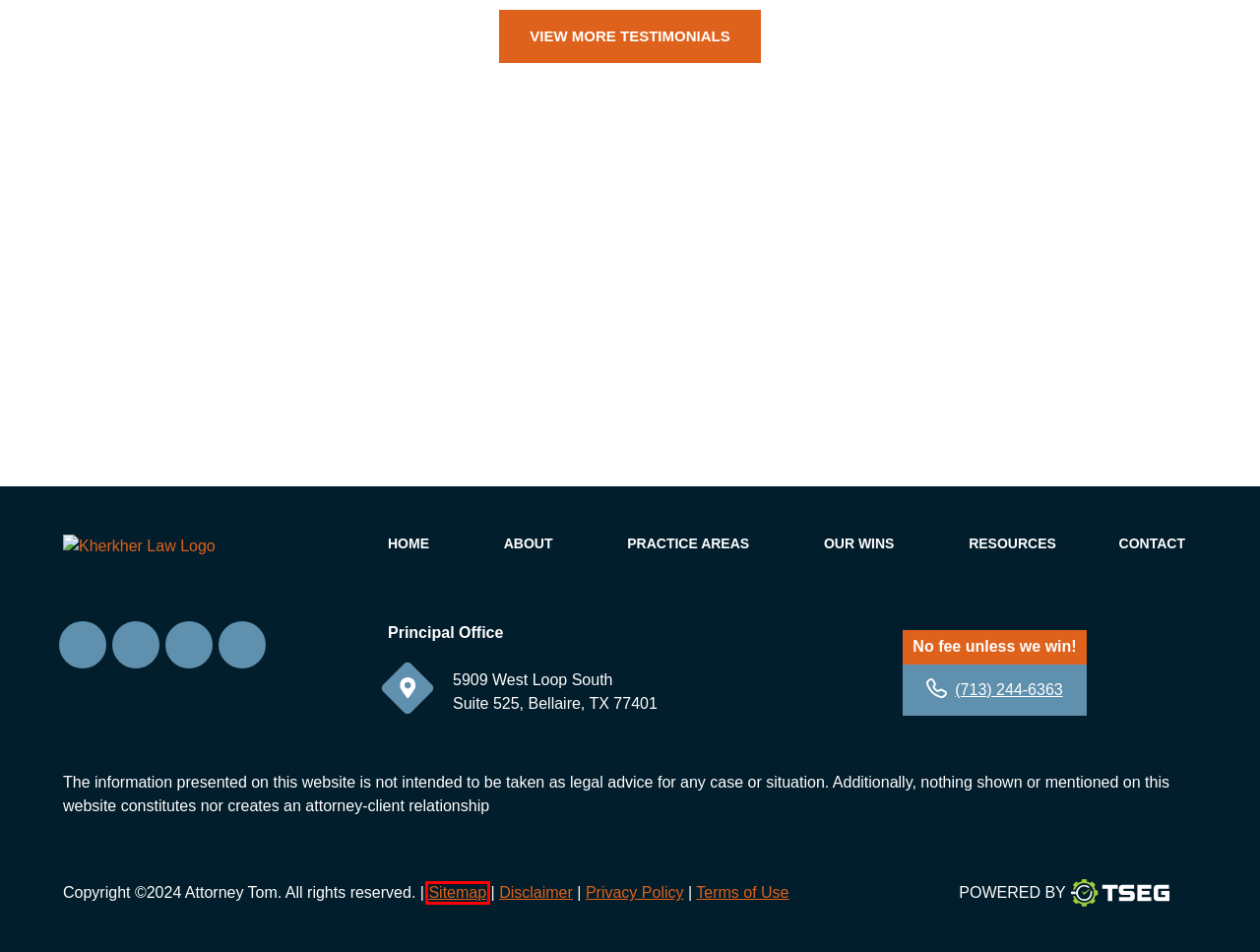Provided is a screenshot of a webpage with a red bounding box around an element. Select the most accurate webpage description for the page that appears after clicking the highlighted element. Here are the candidates:
A. Abogados de Lesiones Personales en Houston | Attorney Tom
B. Terms of Use | Attorney Tom
C. Houston Pedestrian Accident News | Attorney Tom
D. Our Wins | Attorney Tom
E. Sitemap | Attorney Tom
F. About Our Personal Injury Law Firm | Attorney Tom
G. Testimonials, Former Clients | Attorney Tom
H. Houston Personal Injury Lawyers, Accident Attorneys | Attorney Tom

E